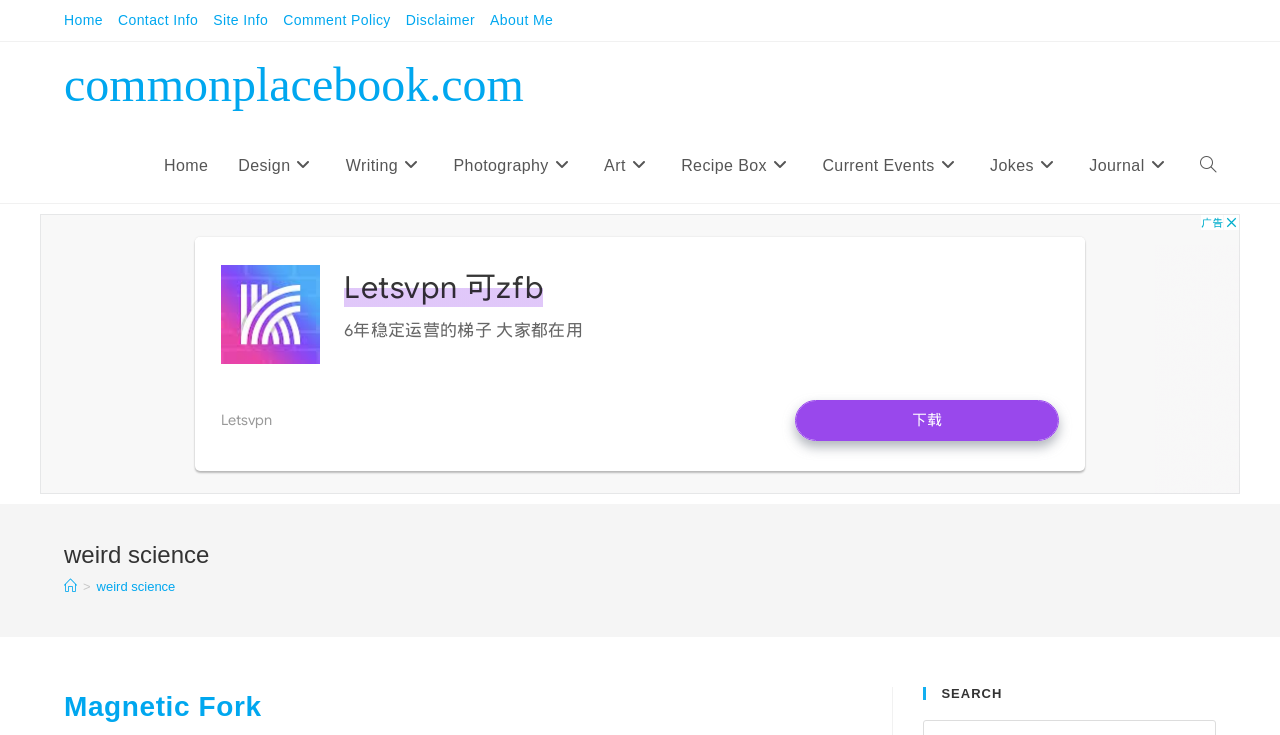Identify the bounding box coordinates of the part that should be clicked to carry out this instruction: "go to home page".

[0.05, 0.011, 0.08, 0.045]